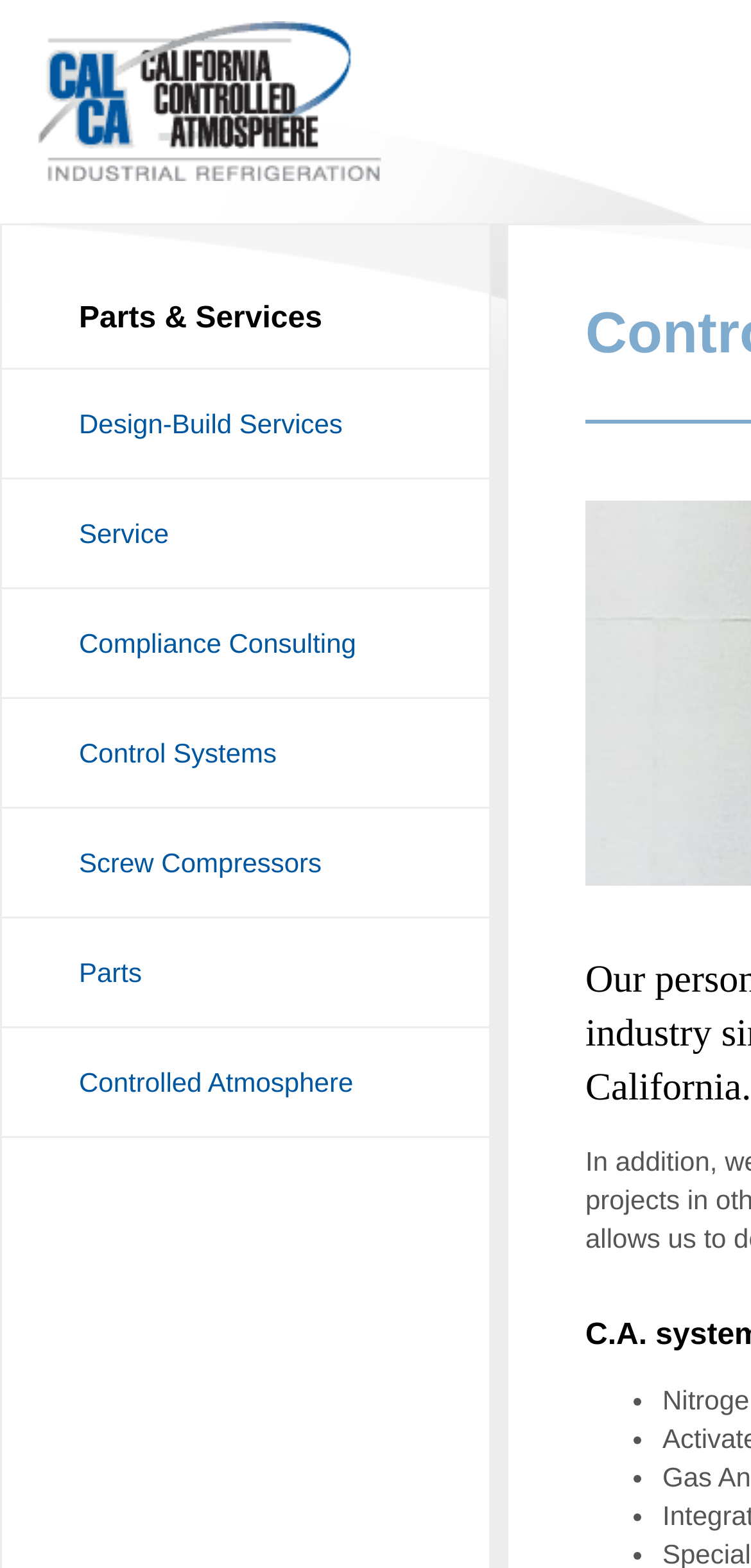Kindly determine the bounding box coordinates of the area that needs to be clicked to fulfill this instruction: "click on California Controlled Atmosphere".

[0.051, 0.014, 0.508, 0.115]